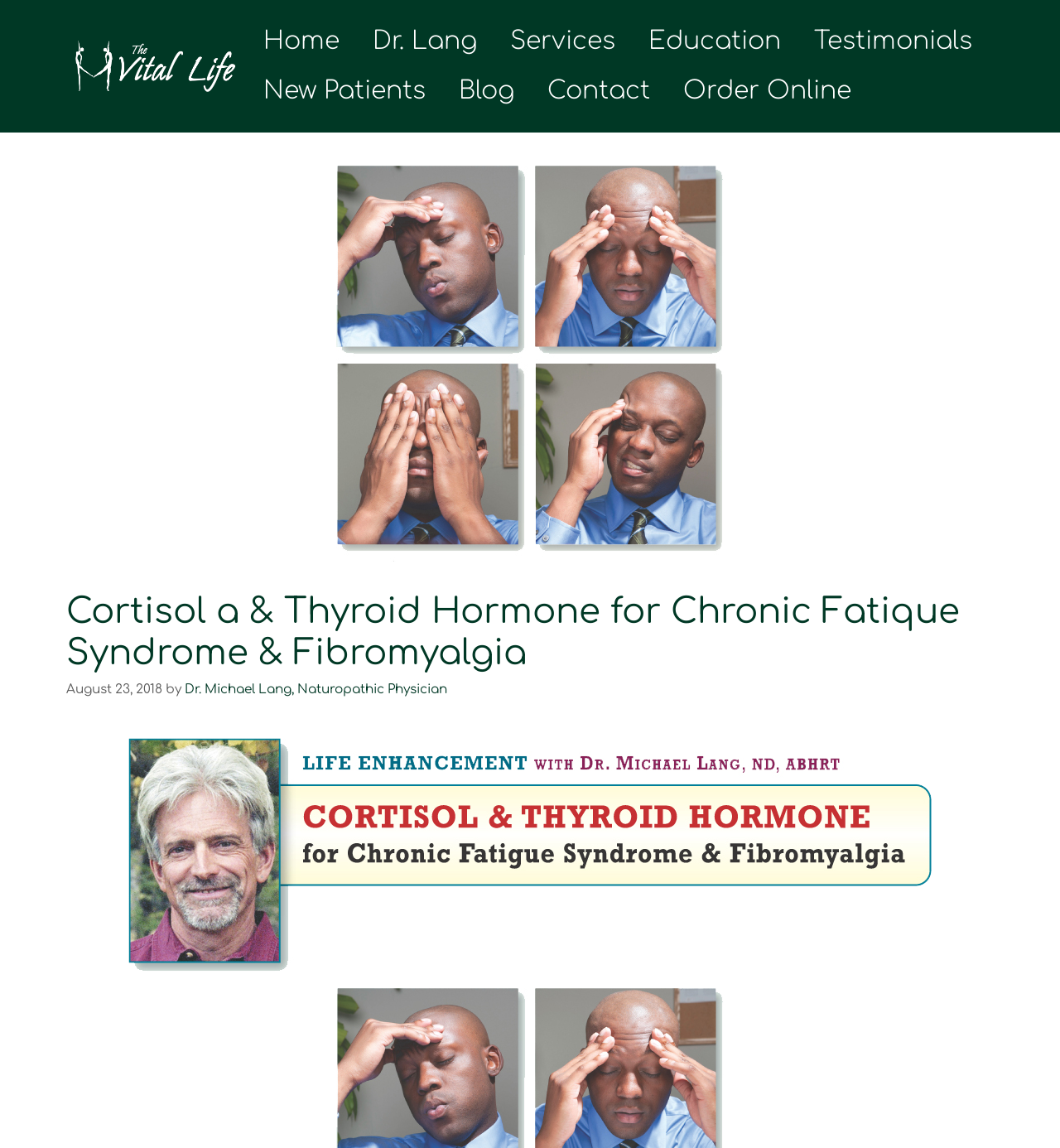Describe all the key features and sections of the webpage thoroughly.

The webpage is about Cortisol and Thyroid Hormone for Chronic Fatigue Syndrome and Fibromyalgia, with a focus on Life Enhancement with Dr. Michael Lang, ND. 

At the top of the page, there is a banner that spans the entire width, containing a link to "The Vital Life" with an accompanying image. Below the banner, there is a primary navigation menu with 9 links: "Home", "Dr. Lang", "Services", "Education", "Testimonials", "New Patients", "Blog", "Contact", and "Order Online". 

To the right of the navigation menu, there is a large image related to fatigue. 

The main content area is headed by a title "Cortisol a & Thyroid Hormone for Chronic Fatique Syndrome & Fibromyalgia", followed by a timestamp "August 23, 2018" and a byline "by Dr. Michael Lang, Naturopathic Physician". 

Further down, there is a large image, the "Cortisol Masthead", which takes up a significant portion of the page.